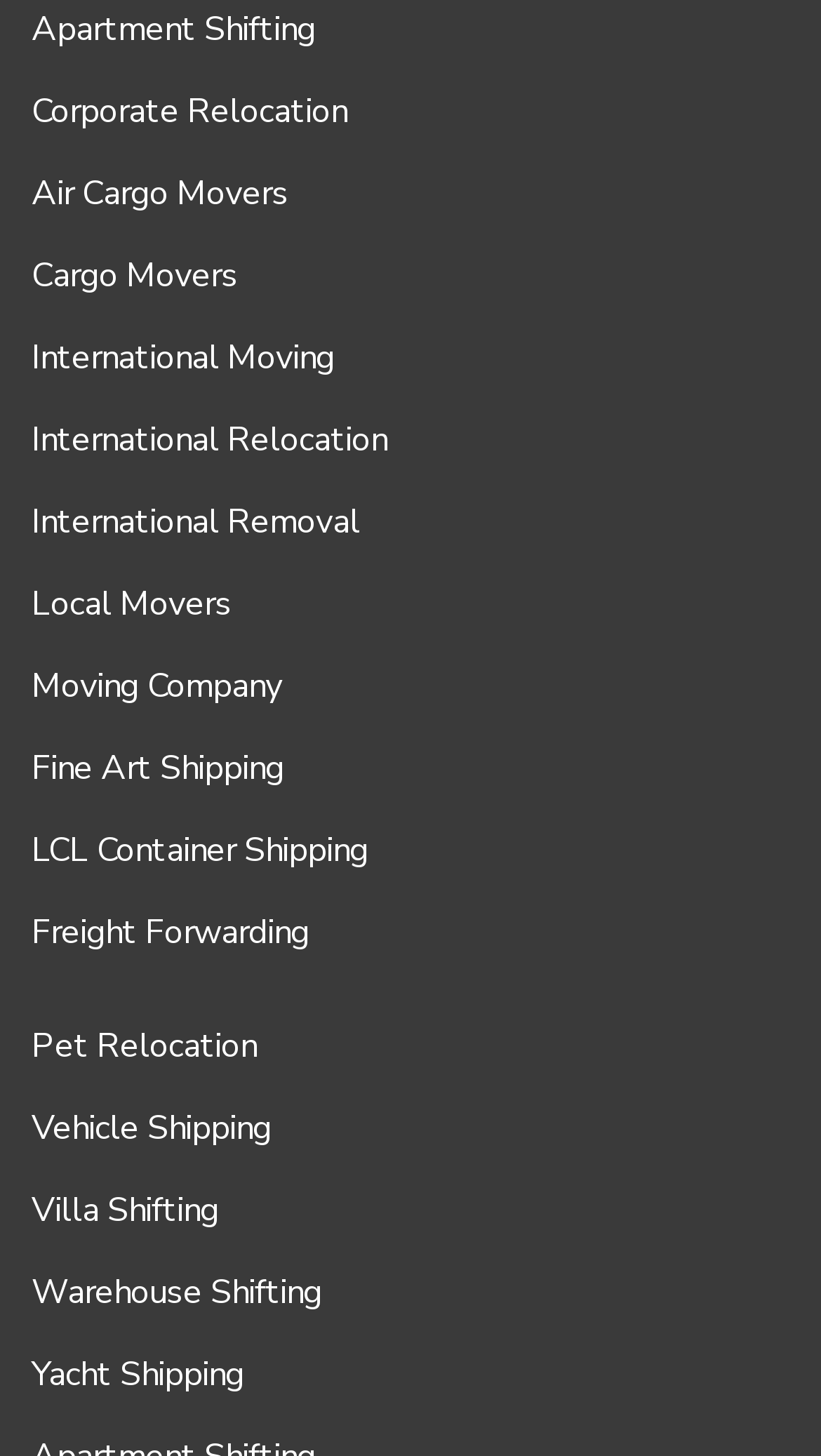With reference to the image, please provide a detailed answer to the following question: What services are offered by this company?

Based on the links provided on the webpage, it appears that the company offers various moving and shipping services, including apartment shifting, corporate relocation, air cargo movers, and more.